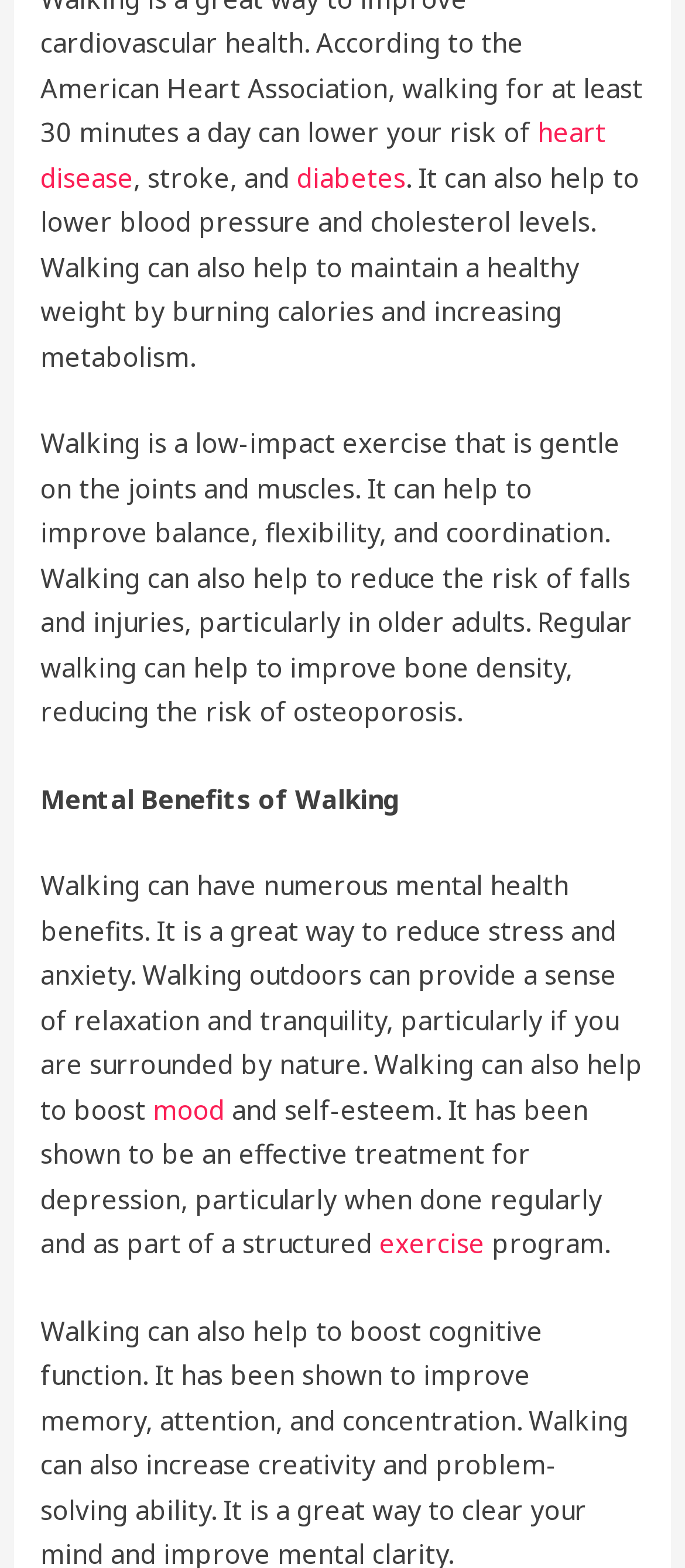What are the benefits of walking?
Based on the image, give a one-word or short phrase answer.

Physical and mental benefits